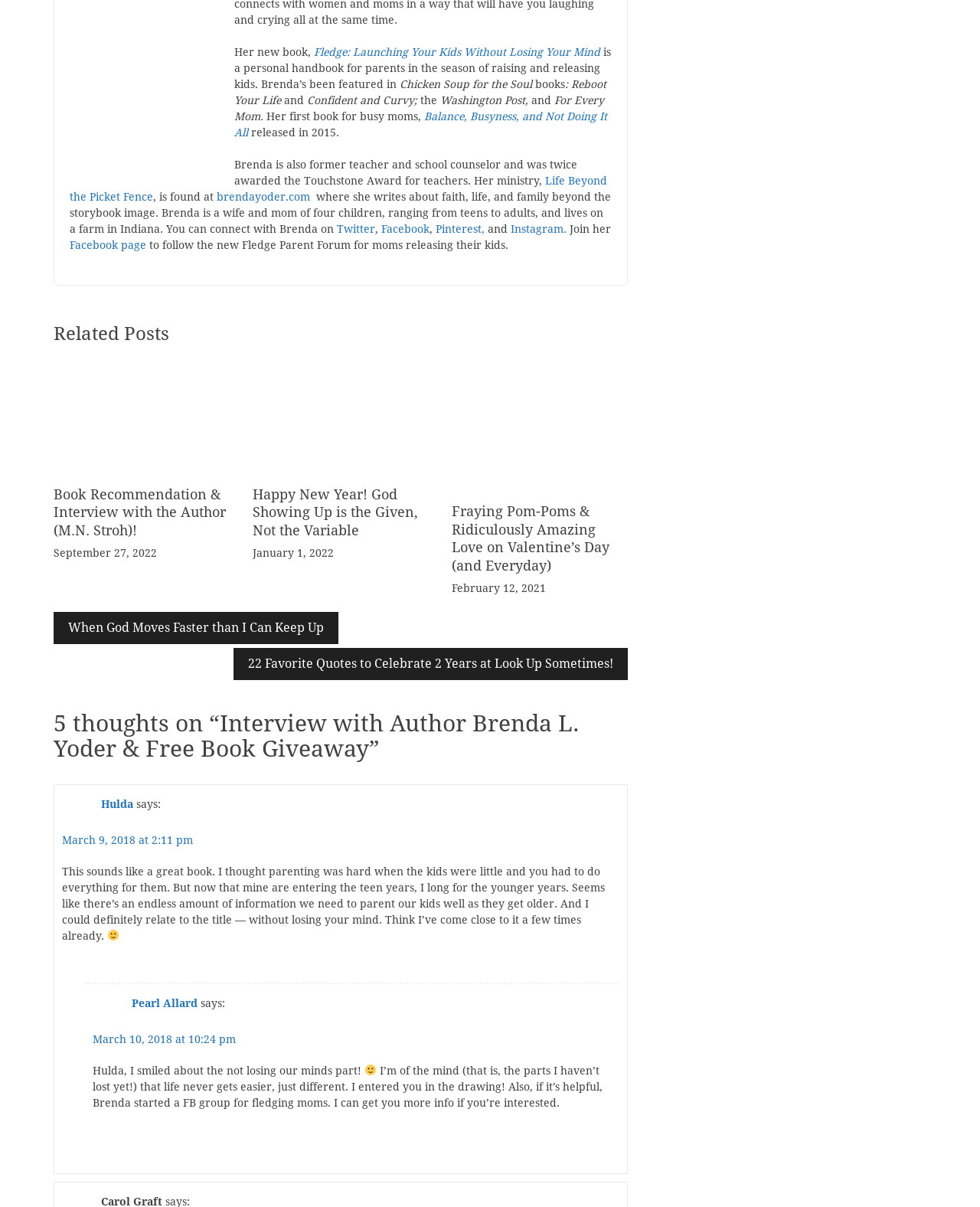Indicate the bounding box coordinates of the element that must be clicked to execute the instruction: "Follow Brenda on Twitter". The coordinates should be given as four float numbers between 0 and 1, i.e., [left, top, right, bottom].

[0.344, 0.184, 0.383, 0.194]